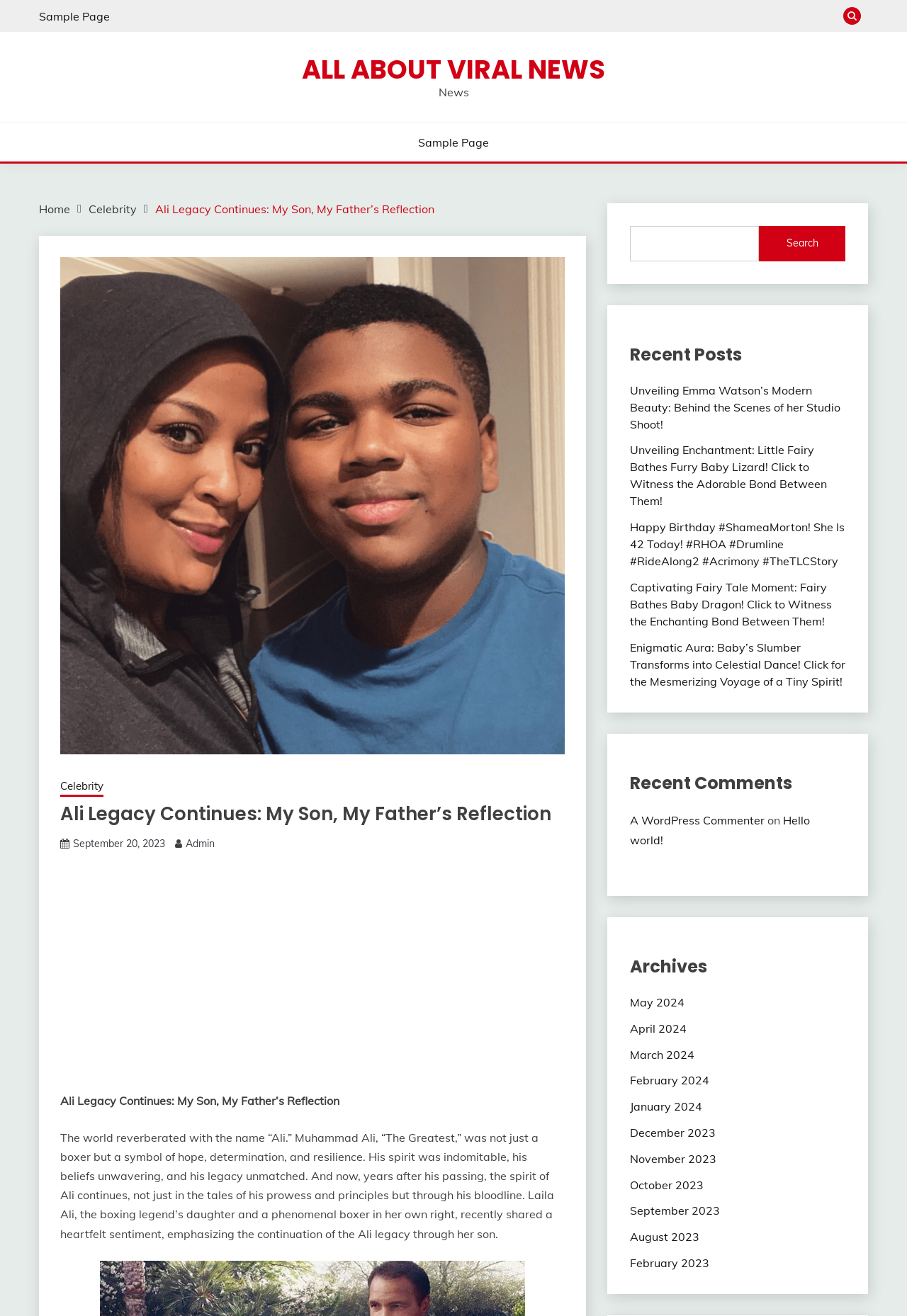Locate the bounding box coordinates of the element I should click to achieve the following instruction: "Click on the 'Sample Page' link".

[0.043, 0.007, 0.121, 0.017]